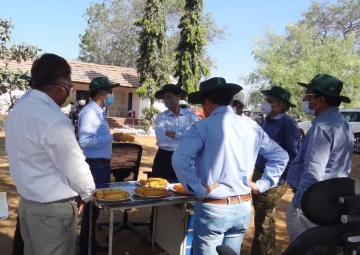Describe the image with as much detail as possible.

In this image, a group of agricultural professionals engages in a discussion outdoors, likely related to crop development and enhancement techniques. The individuals, dressed in casual shirts and wearing distinctive green hats, are gathered around a table displaying various items, possibly samples or results of their research. Their attentive demeanor suggests a collaborative effort focused on innovative strategies for improving crop yields and disease resistance, reflecting their commitment to supporting farmers' needs. The background features trees and a rustic building, indicating a rural setting conducive to agricultural activities. This scene underscores the importance of teamwork in advancing agricultural practices and ensuring superior hybrids that meet the economic demands of farmers.